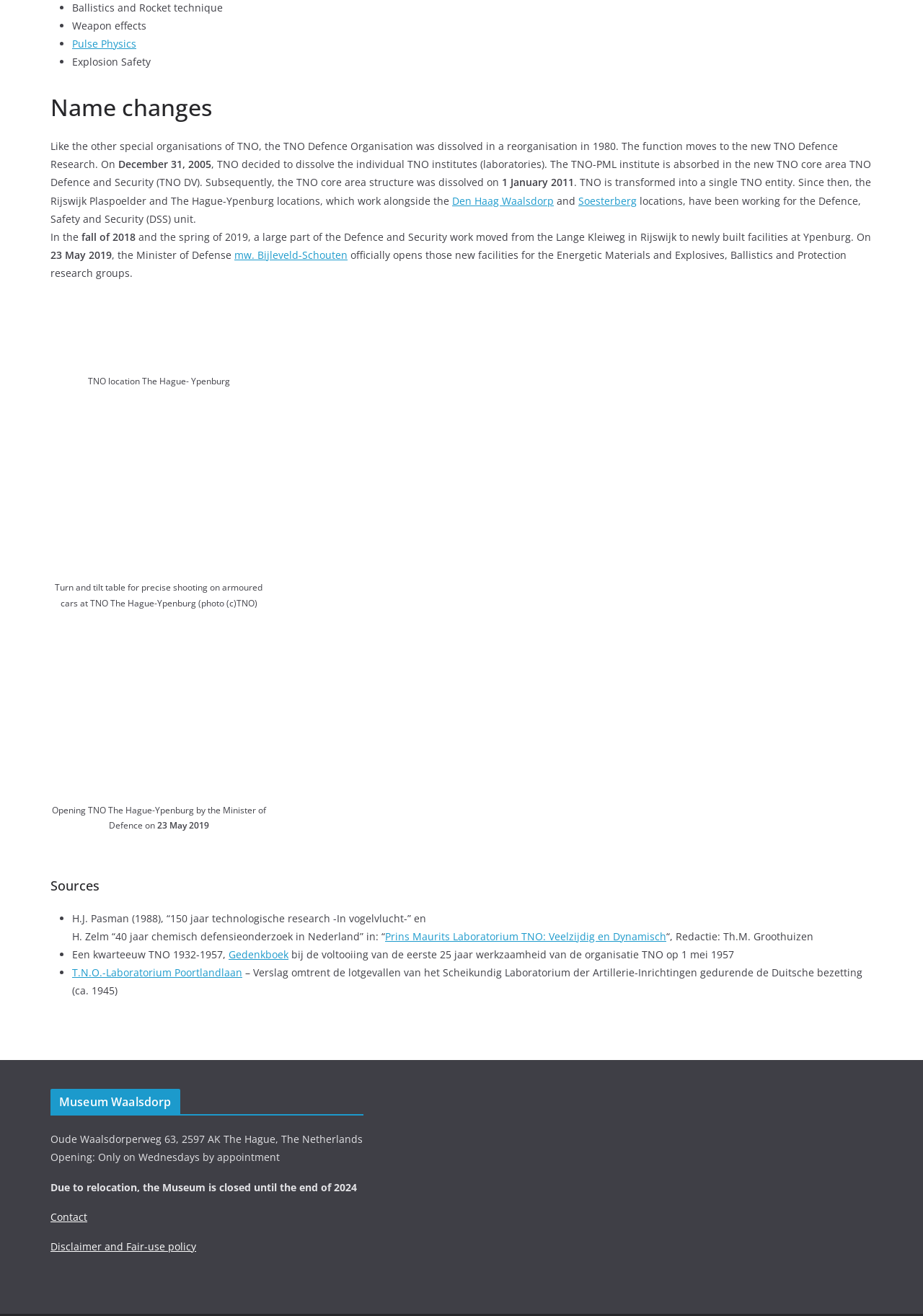Given the element description: "Disclaimer and Fair-use policy", predict the bounding box coordinates of this UI element. The coordinates must be four float numbers between 0 and 1, given as [left, top, right, bottom].

[0.055, 0.943, 0.212, 0.953]